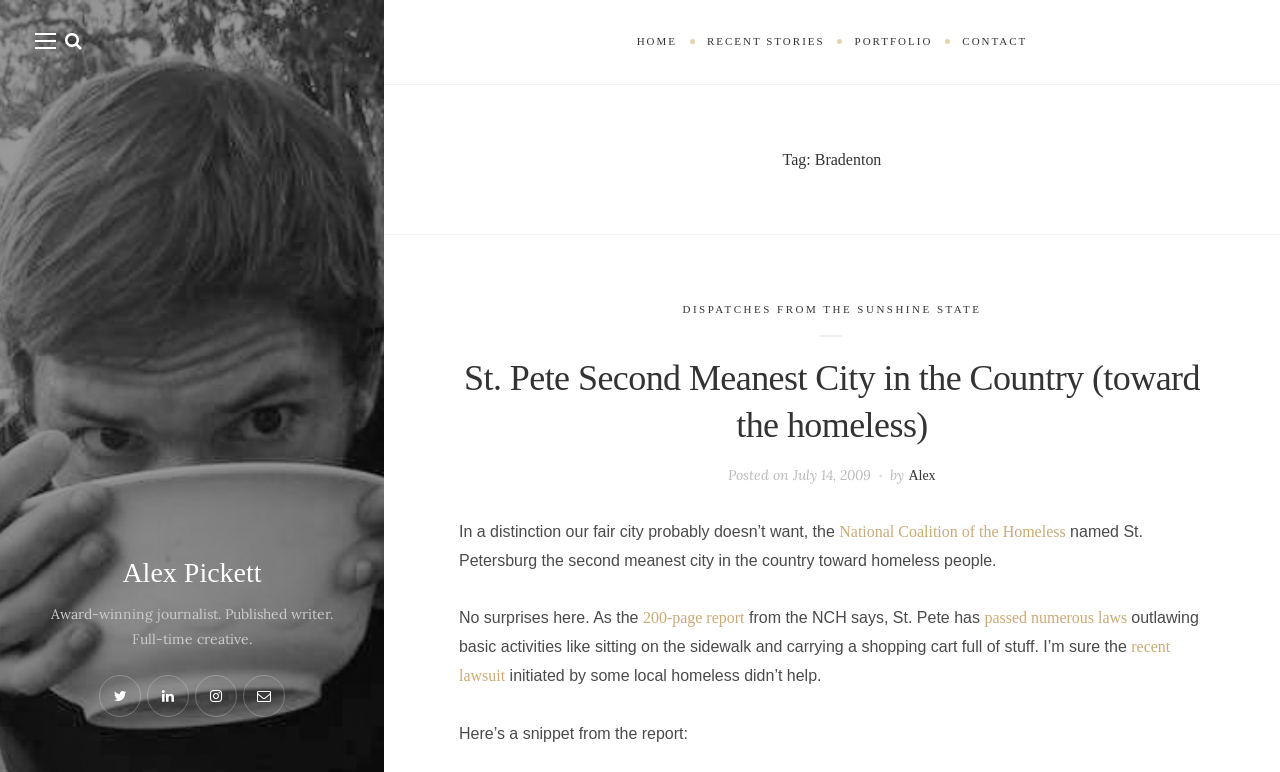Identify the bounding box of the UI component described as: "parent_node: Search name="s"".

None